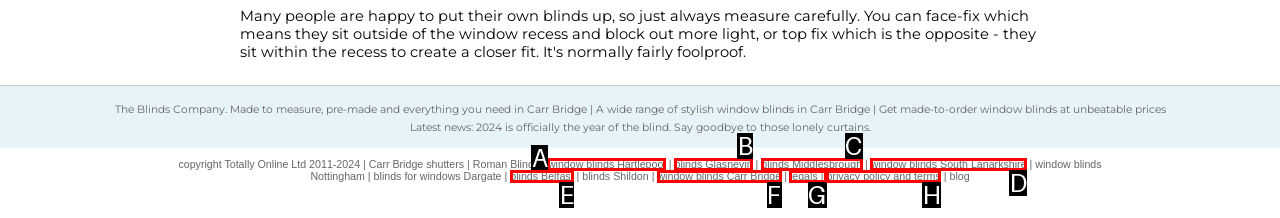Based on the provided element description: blinds Glasnevin, identify the best matching HTML element. Respond with the corresponding letter from the options shown.

B